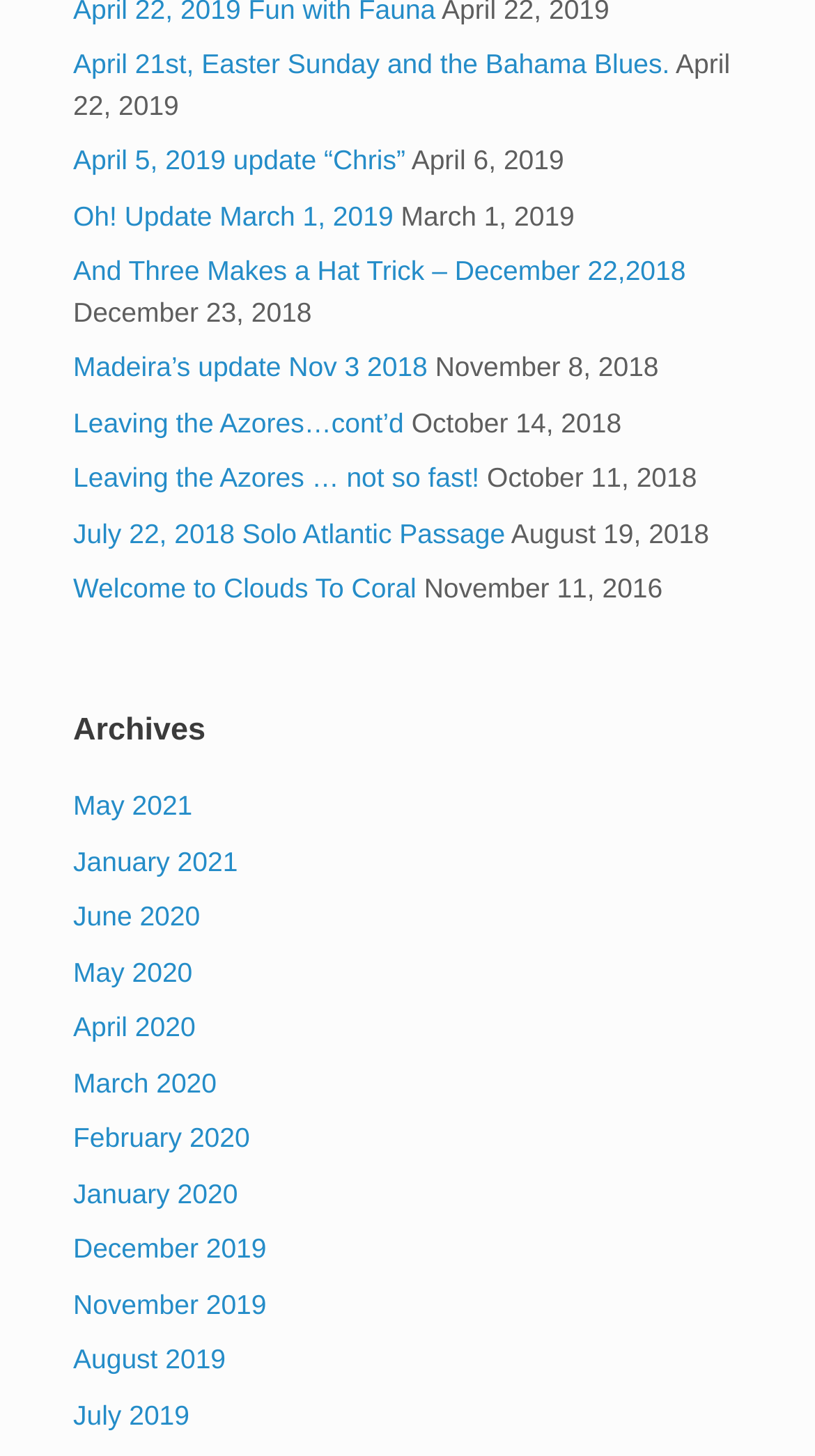Locate the UI element described by Leaving the Azores…cont’d in the provided webpage screenshot. Return the bounding box coordinates in the format (top-left x, top-left y, bottom-right x, bottom-right y), ensuring all values are between 0 and 1.

[0.09, 0.279, 0.496, 0.301]